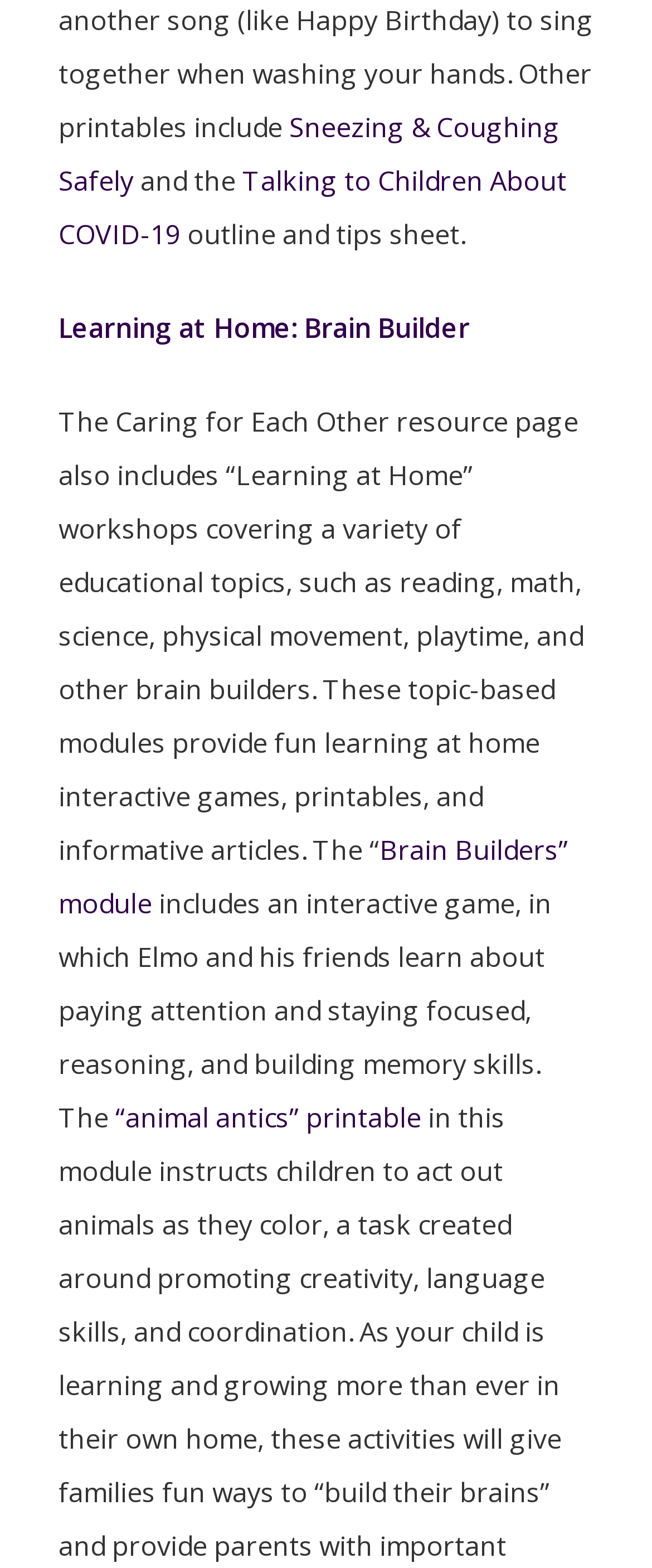What is the 'Brain Builders' module about?
Refer to the image and provide a thorough answer to the question.

The 'Brain Builders' module is mentioned in the text as including an interactive game where Elmo and his friends learn about paying attention and staying focused, reasoning, and building memory skills.